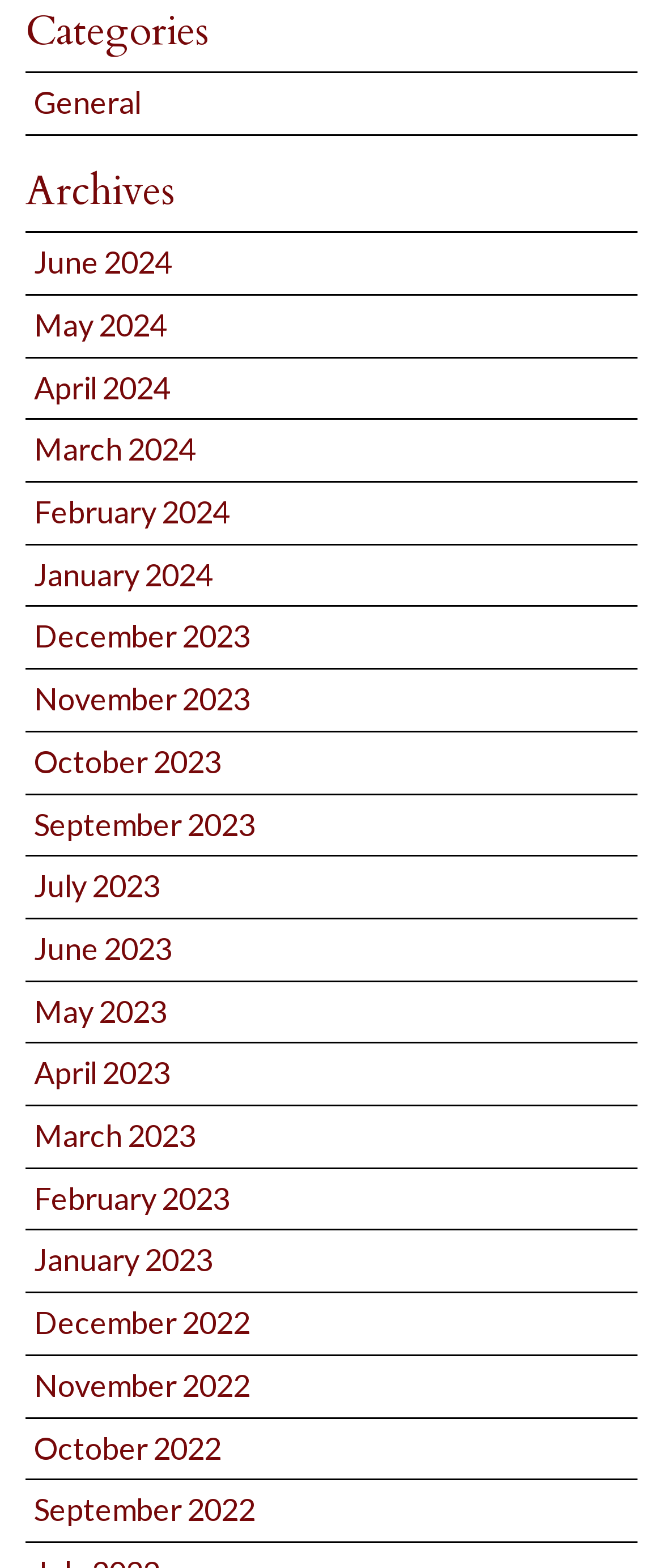Provide a brief response using a word or short phrase to this question:
How many archive links are there?

24